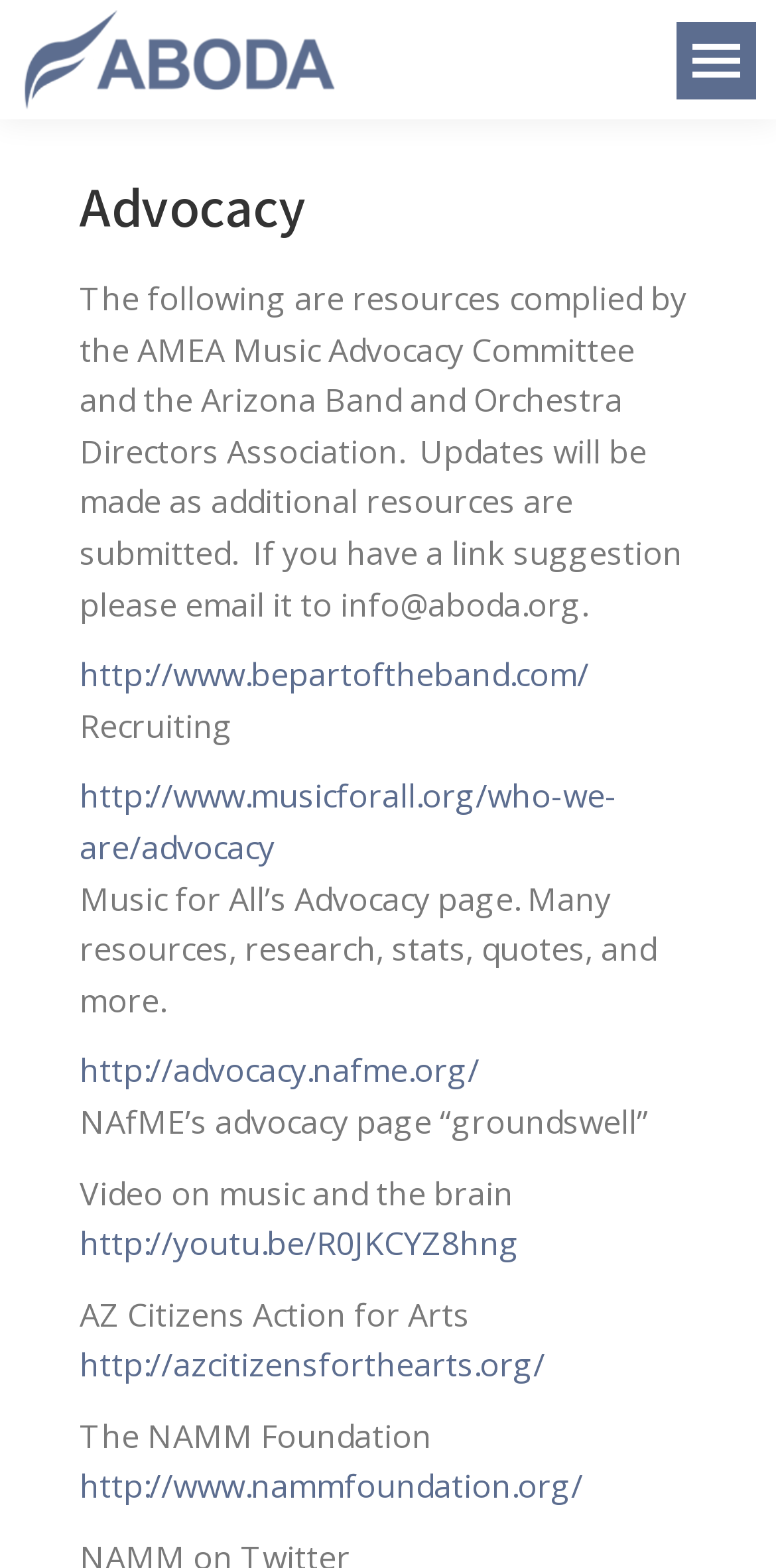Find and specify the bounding box coordinates that correspond to the clickable region for the instruction: "Go to the NAMM Foundation website".

[0.103, 0.934, 0.751, 0.962]